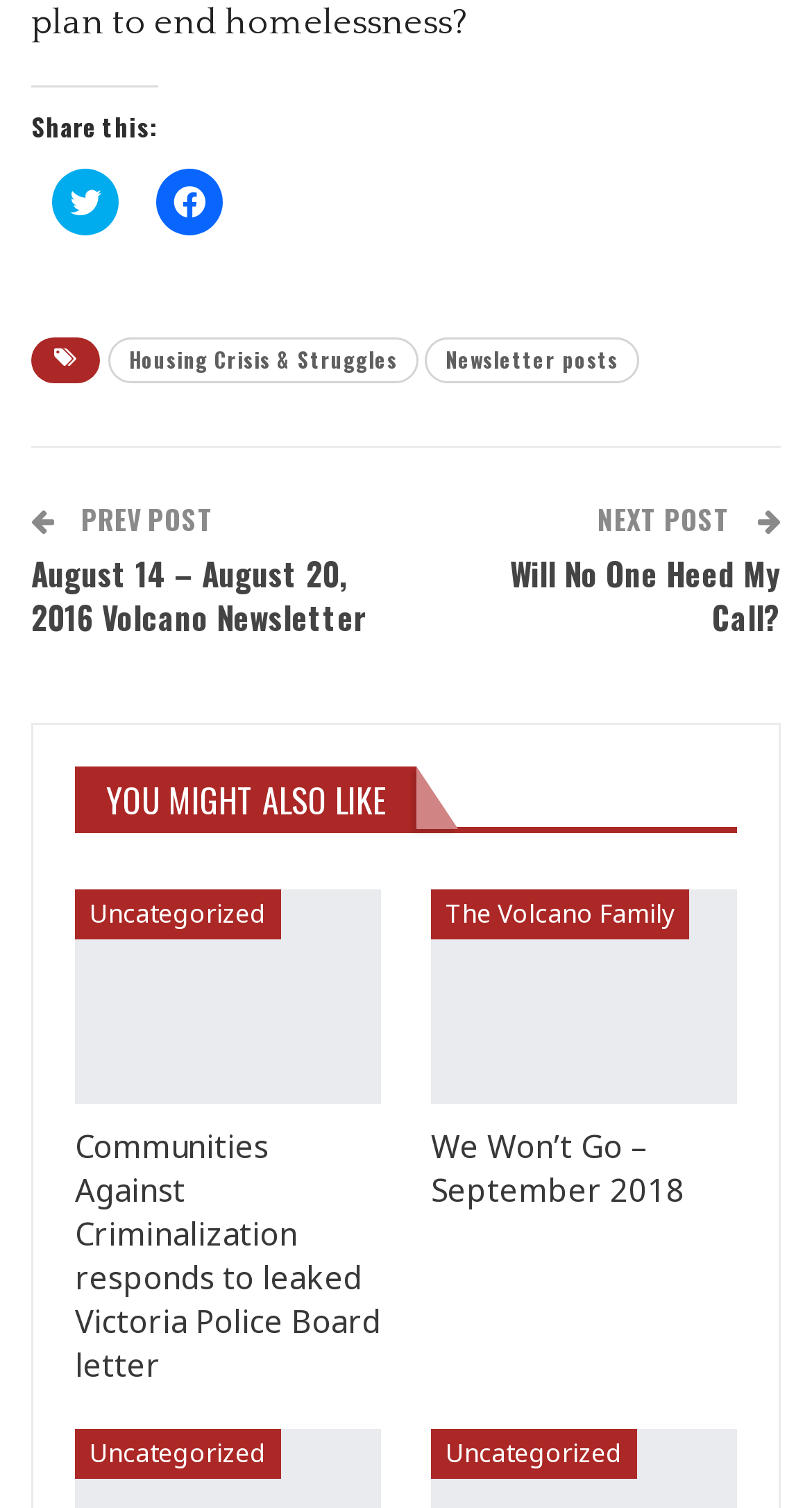Using the webpage screenshot, find the UI element described by Newsletter posts. Provide the bounding box coordinates in the format (top-left x, top-left y, bottom-right x, bottom-right y), ensuring all values are floating point numbers between 0 and 1.

[0.523, 0.223, 0.787, 0.254]